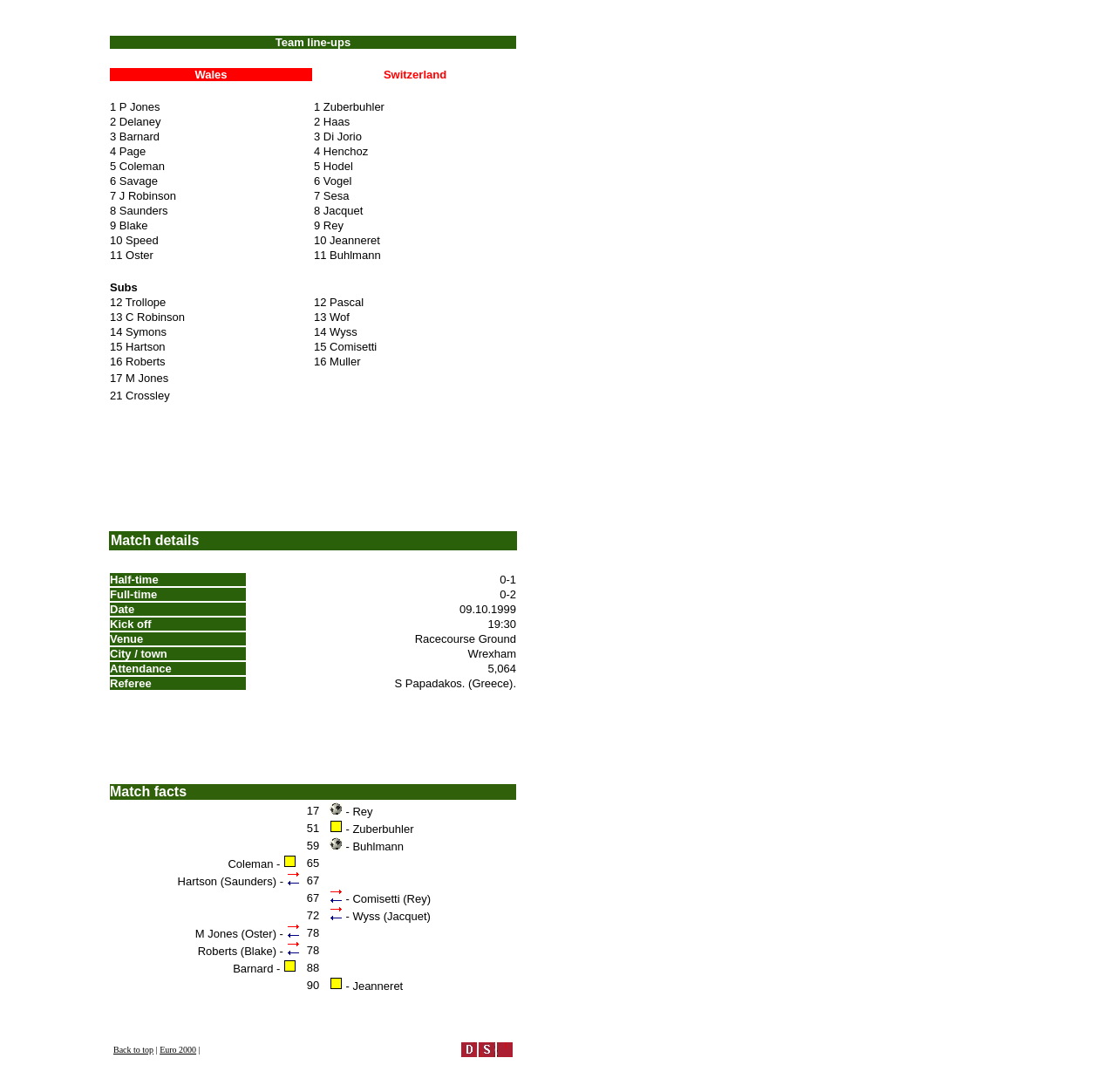Using the provided description: "Back to top", find the bounding box coordinates of the corresponding UI element. The output should be four float numbers between 0 and 1, in the format [left, top, right, bottom].

[0.102, 0.953, 0.138, 0.966]